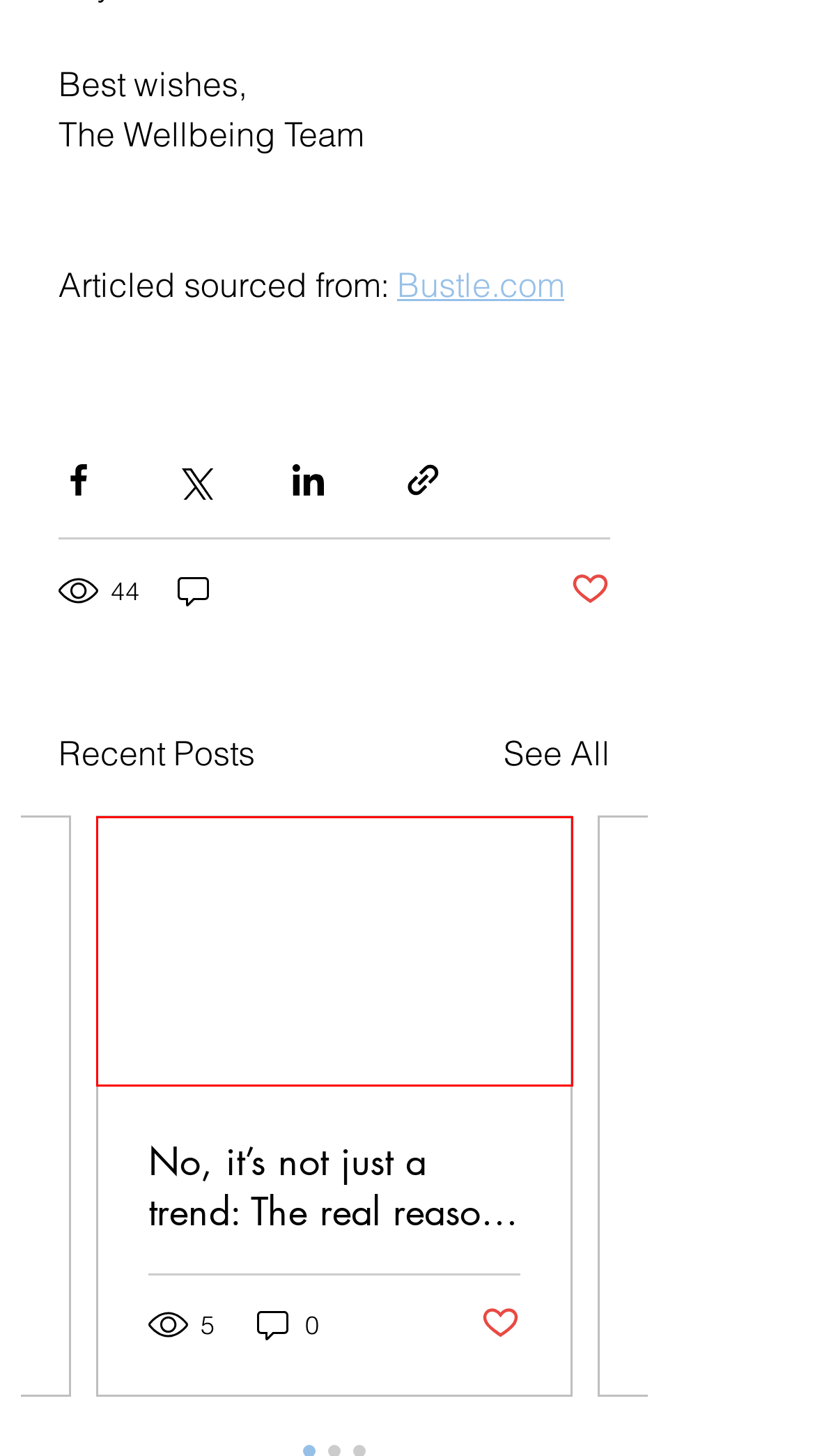Look at the screenshot of a webpage where a red bounding box surrounds a UI element. Your task is to select the best-matching webpage description for the new webpage after you click the element within the bounding box. The available options are:
A. 10 Signs You May Be Overstressed
B. Breath of Life: The Respiratory Vagal Stimulation Model of Contemplative Activity - PMC
C. 7 Breathing Exercises To Calm Anxiety, According To Experts
D. Bustle
E. ‘Sleeping on it’ really does help and four other recent sleep research breakthroughs
F. Blog | Student Wellbeing Blog
G. Home | Student Wellbeing Blog
H. No, it’s not just a trend: The real reasons adult ADHD and autism diagnoses are on the rise

H